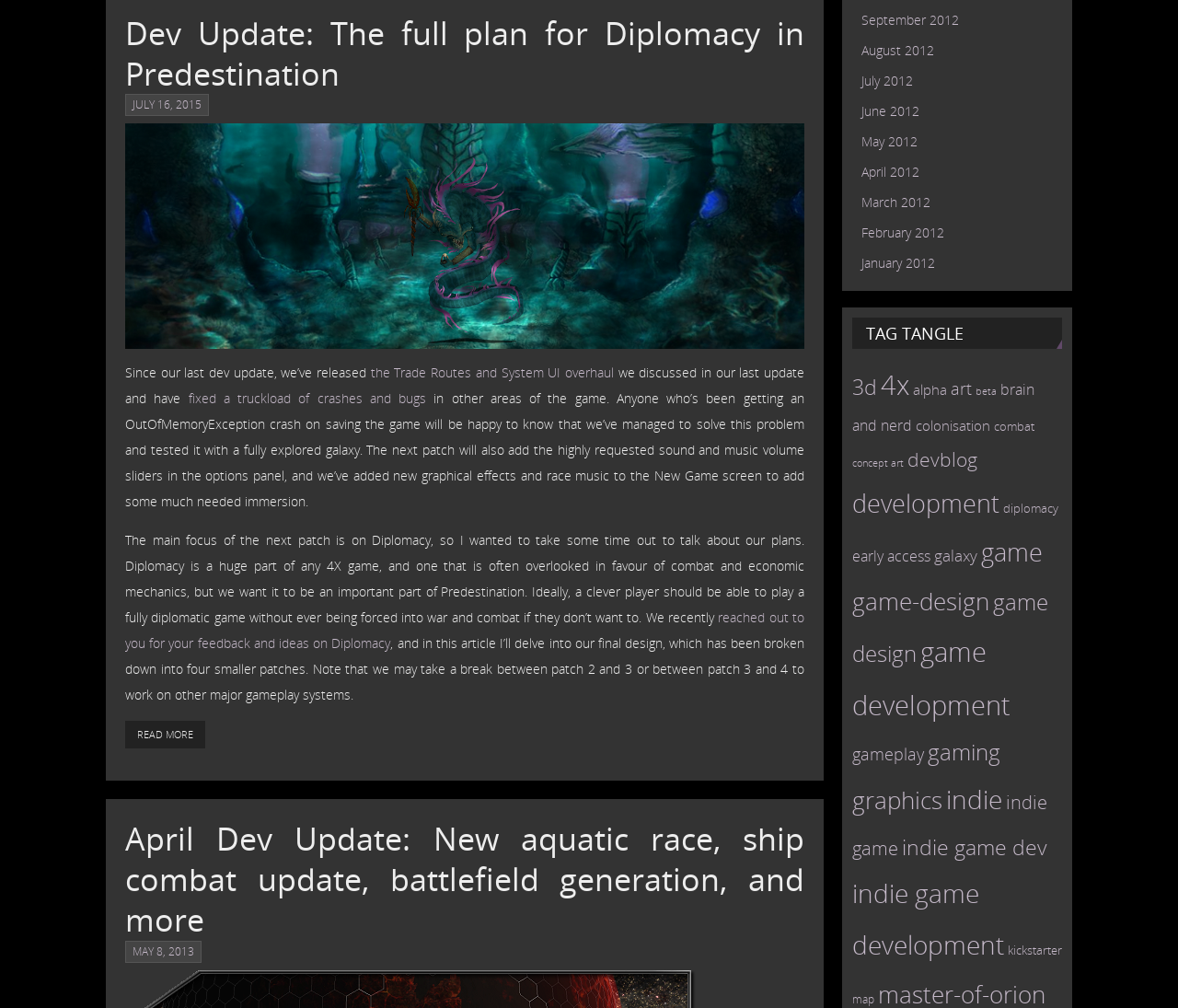Use a single word or phrase to answer the question:
What is the main focus of the next patch?

Diplomacy